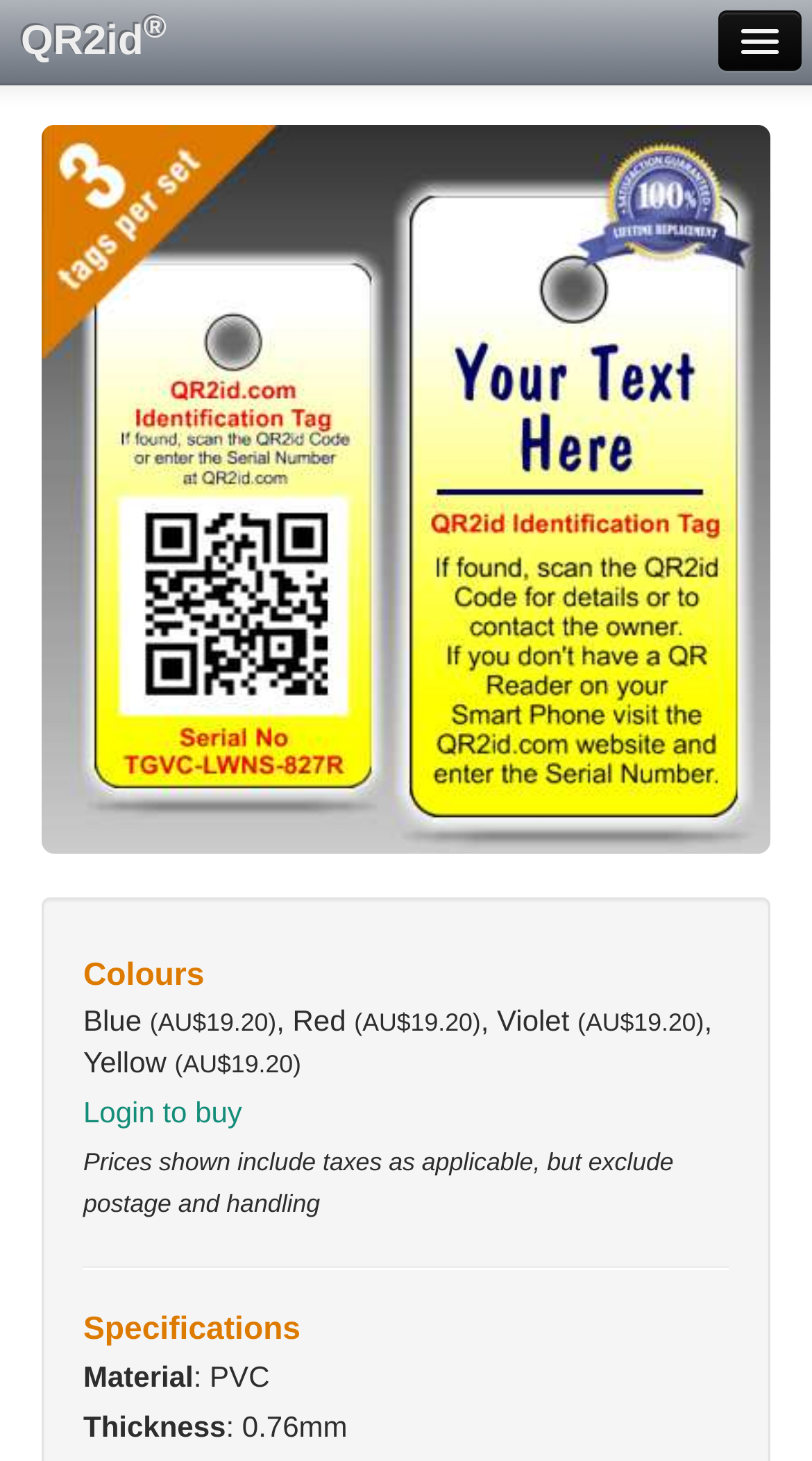Determine the main heading text of the webpage.

QR2id Personalised Tags